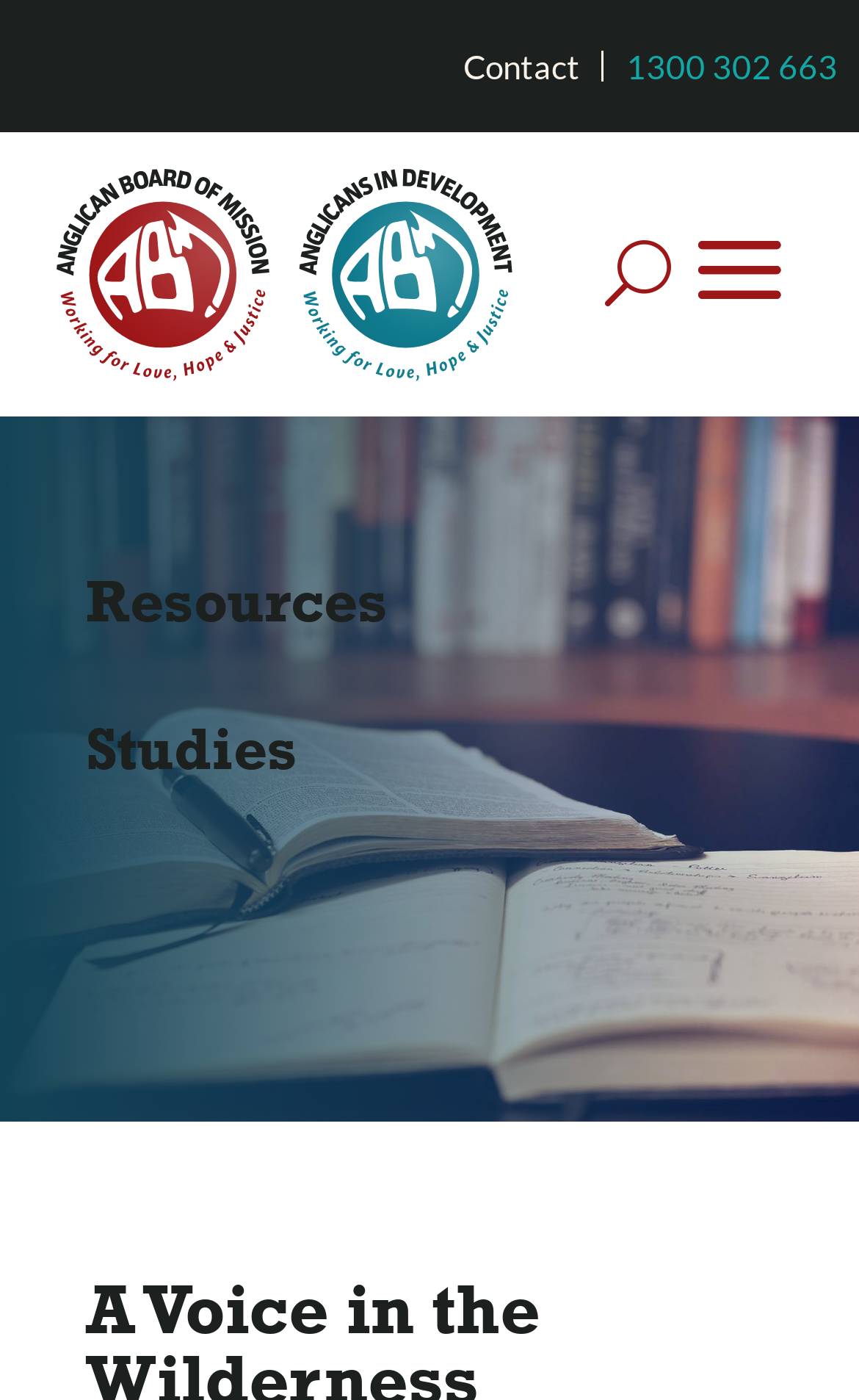Please reply to the following question with a single word or a short phrase:
Is there a phone number on the page?

Yes